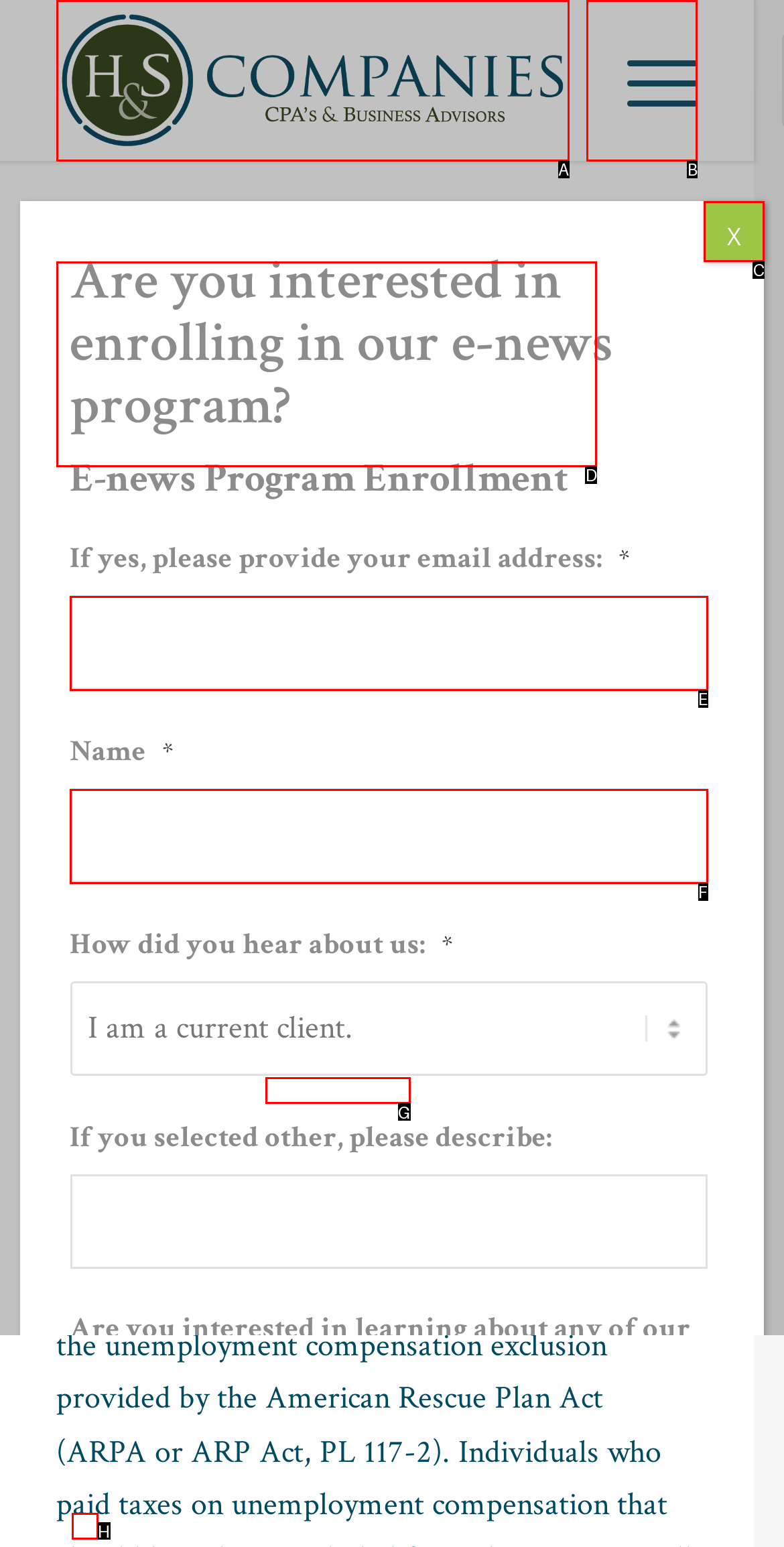Identify the correct lettered option to click in order to perform this task: Click the H&S Companies link. Respond with the letter.

A